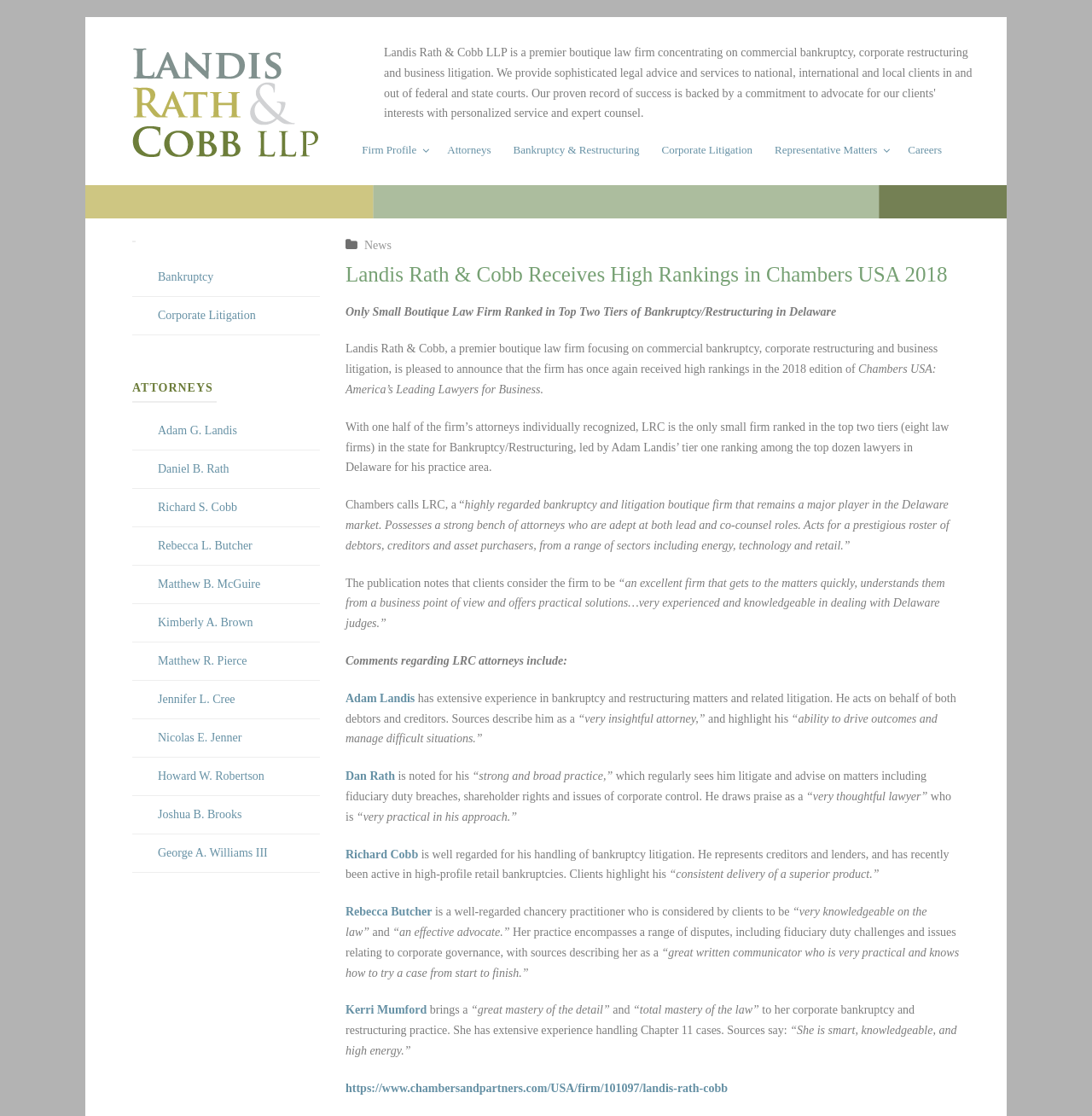Analyze the image and provide a detailed answer to the question: Who are the attorneys mentioned in the webpage?

The attorneys mentioned in the webpage can be found in the 'Representative Matters' section, where their names are listed as links. These links likely lead to their individual profiles or biographies. Additionally, there is a separate section for 'Attorneys' that lists more attorneys, including Adam G. Landis, Daniel B. Rath, Richard S. Cobb, and others.